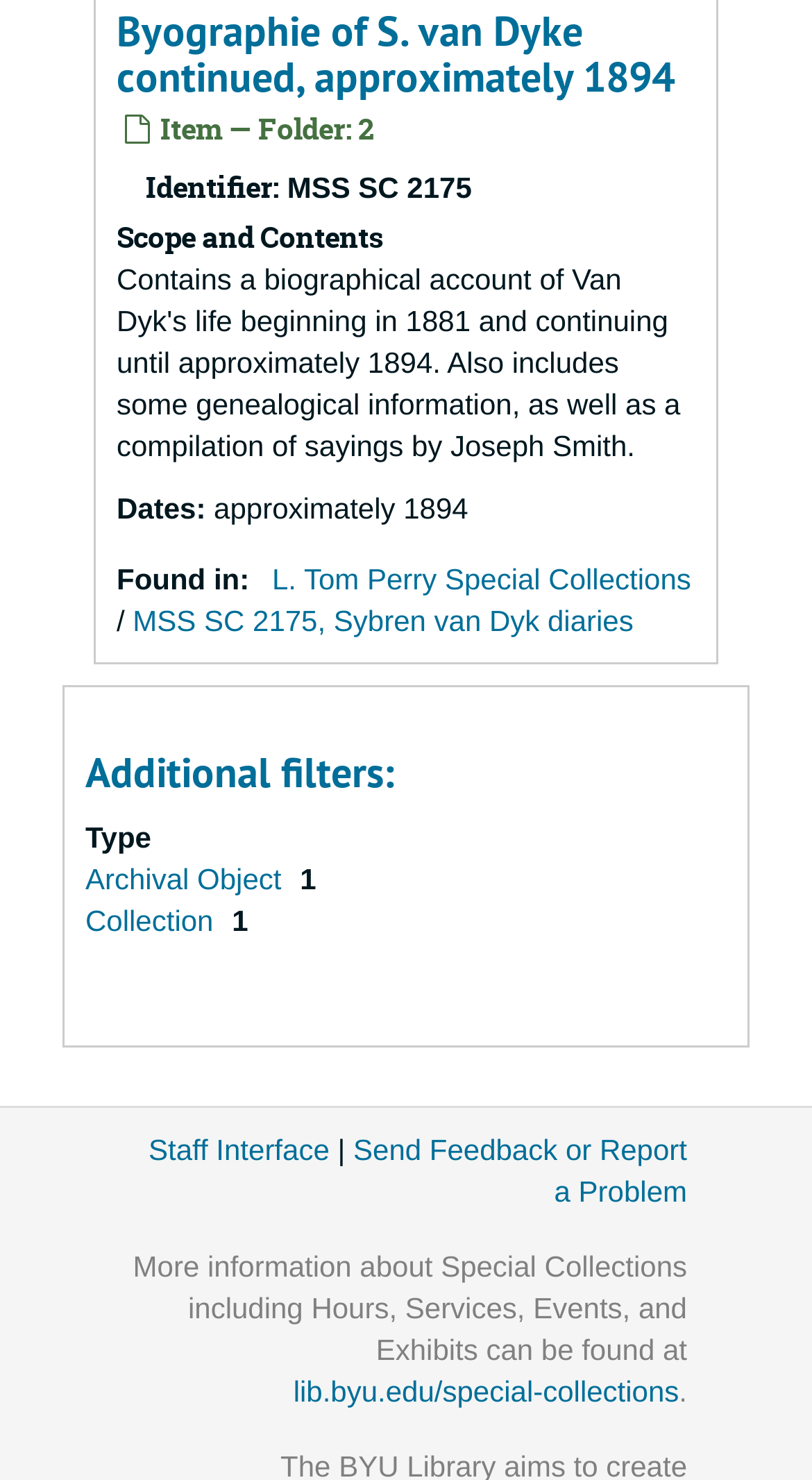Find and provide the bounding box coordinates for the UI element described with: "Staff Interface".

[0.183, 0.765, 0.406, 0.788]